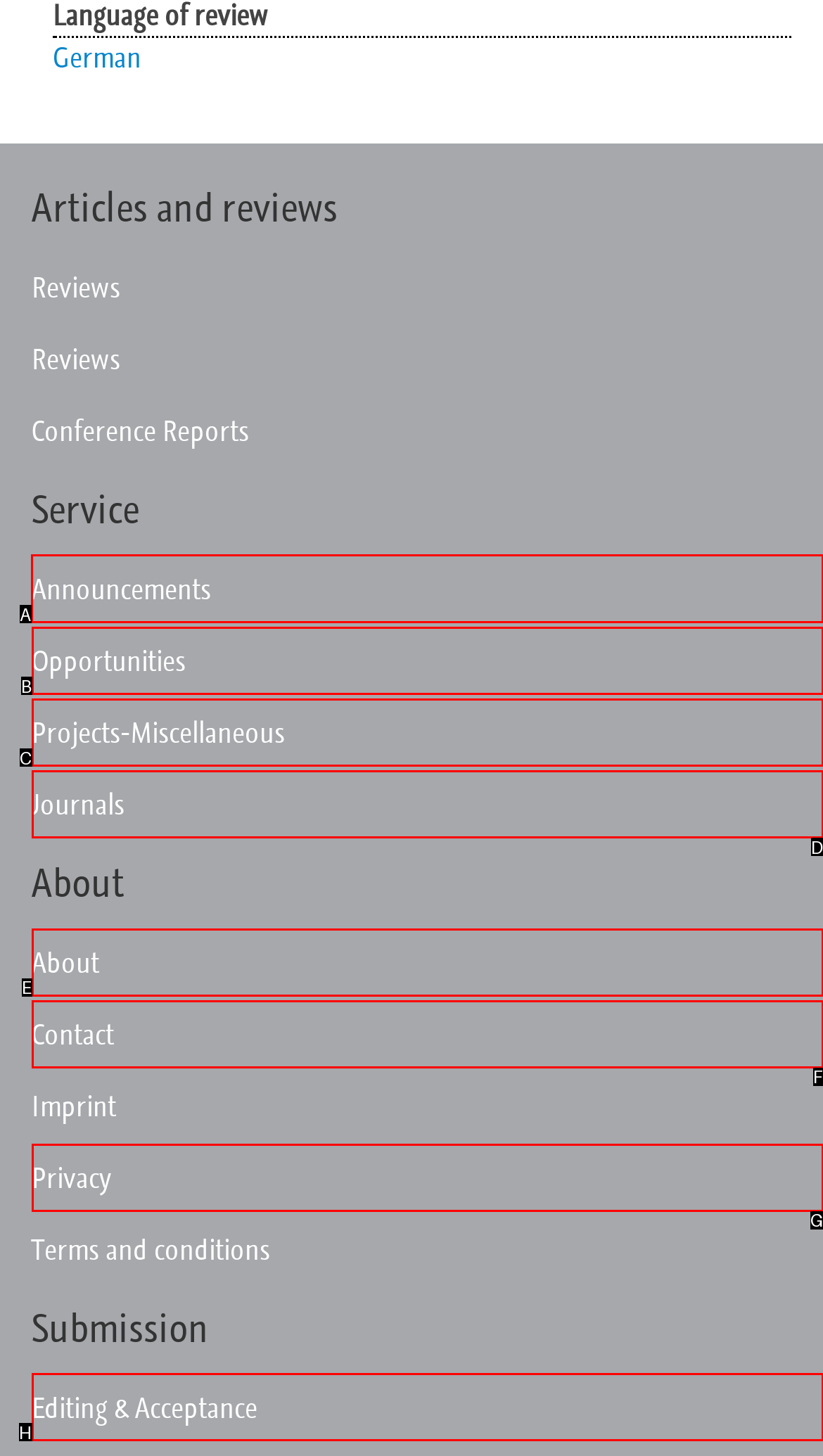Identify the correct UI element to click to achieve the task: Check announcements.
Answer with the letter of the appropriate option from the choices given.

A